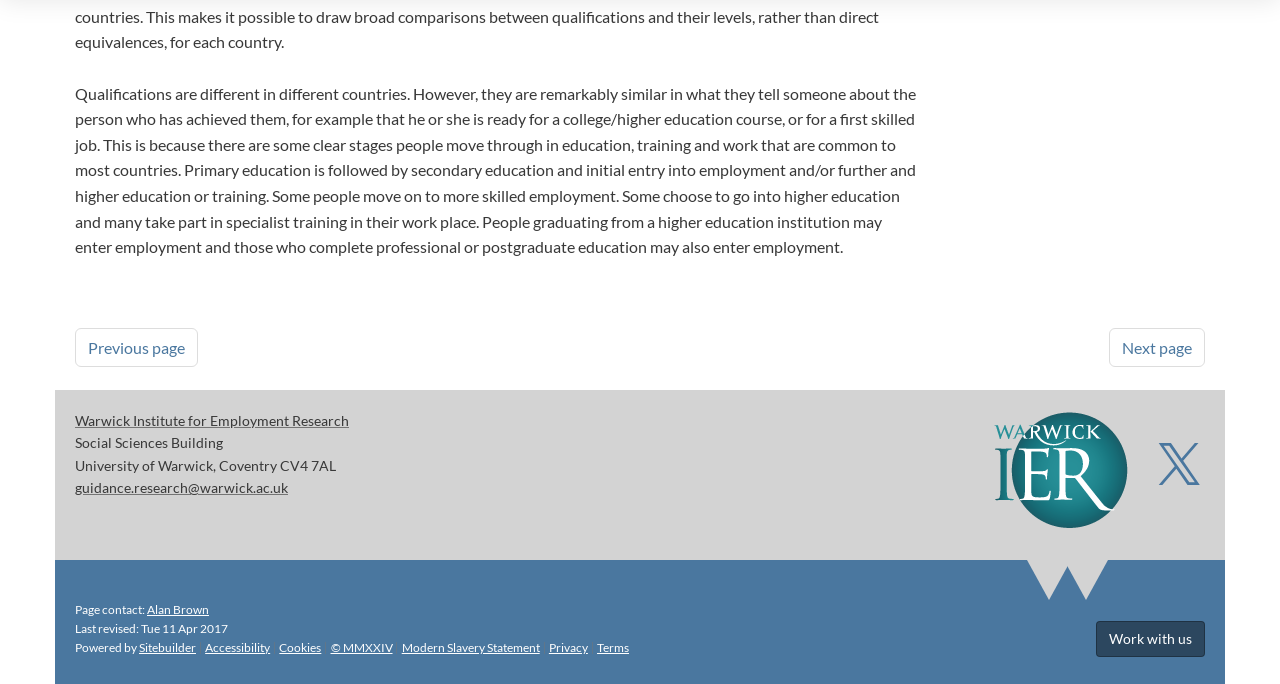What is the name of the institution that the Warwick Institute for Employment Research is part of?
Based on the image, respond with a single word or phrase.

University of Warwick